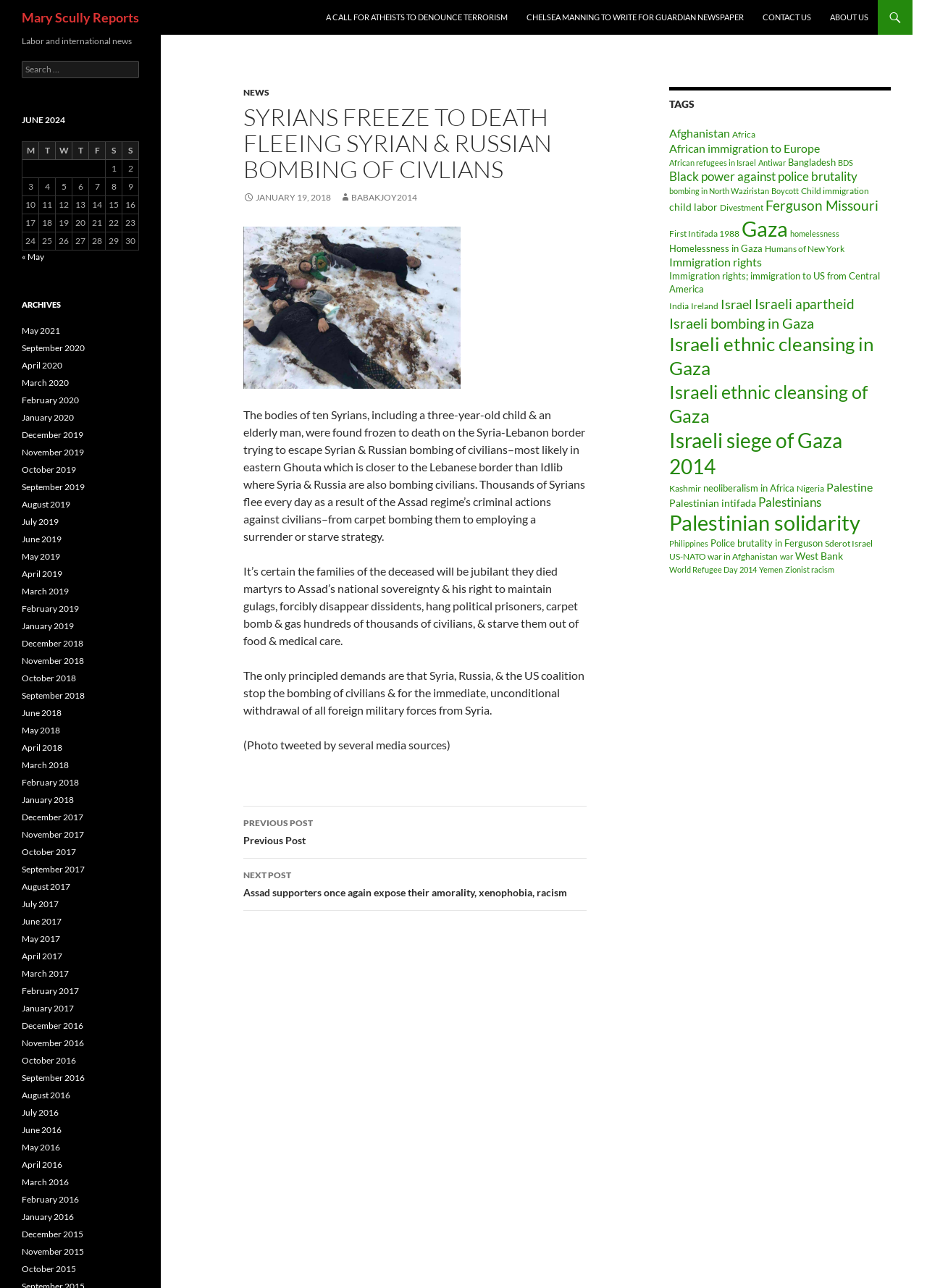Determine and generate the text content of the webpage's headline.

Mary Scully Reports